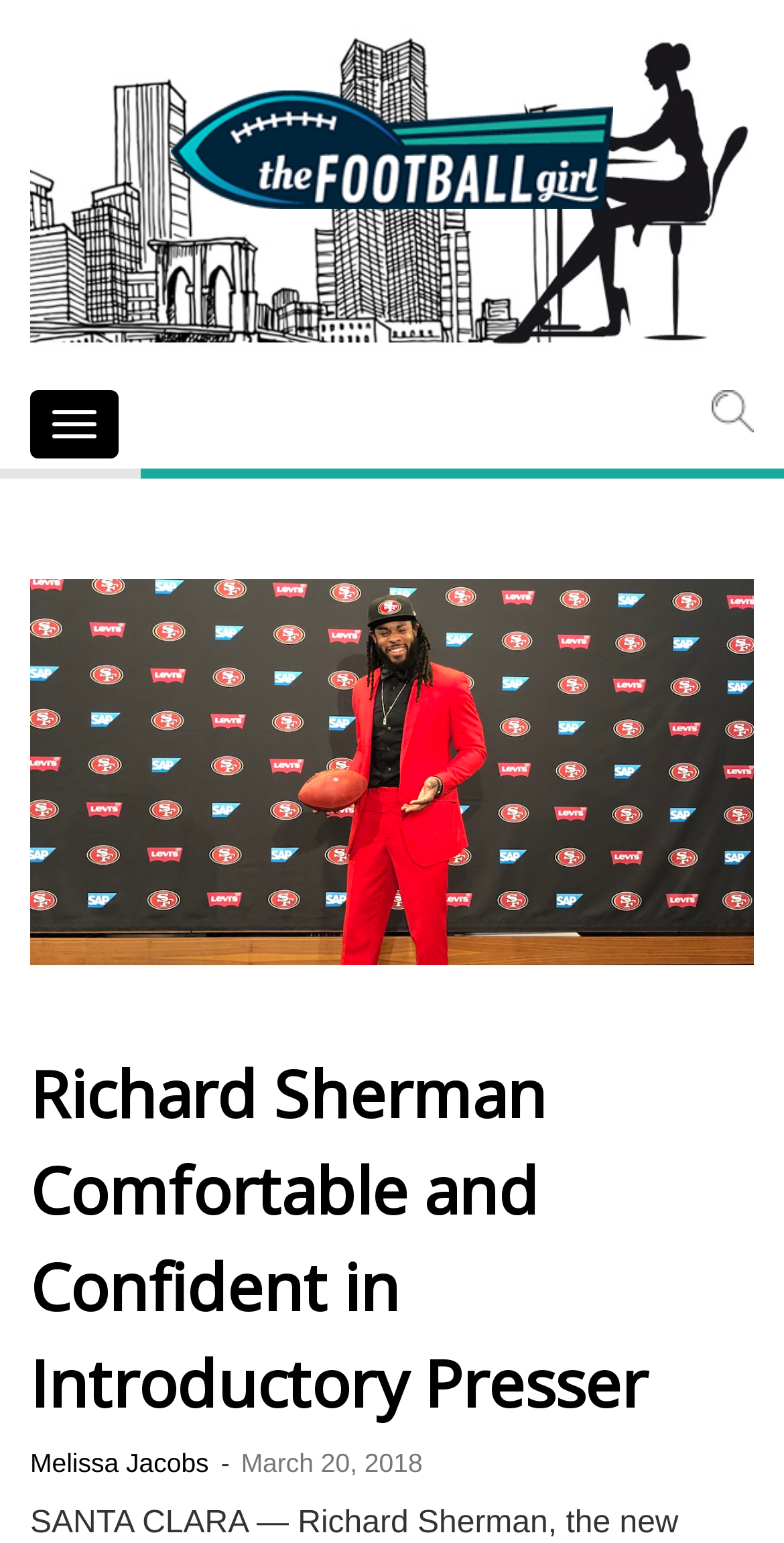What is the name of the football player in the article? Look at the image and give a one-word or short phrase answer.

Richard Sherman